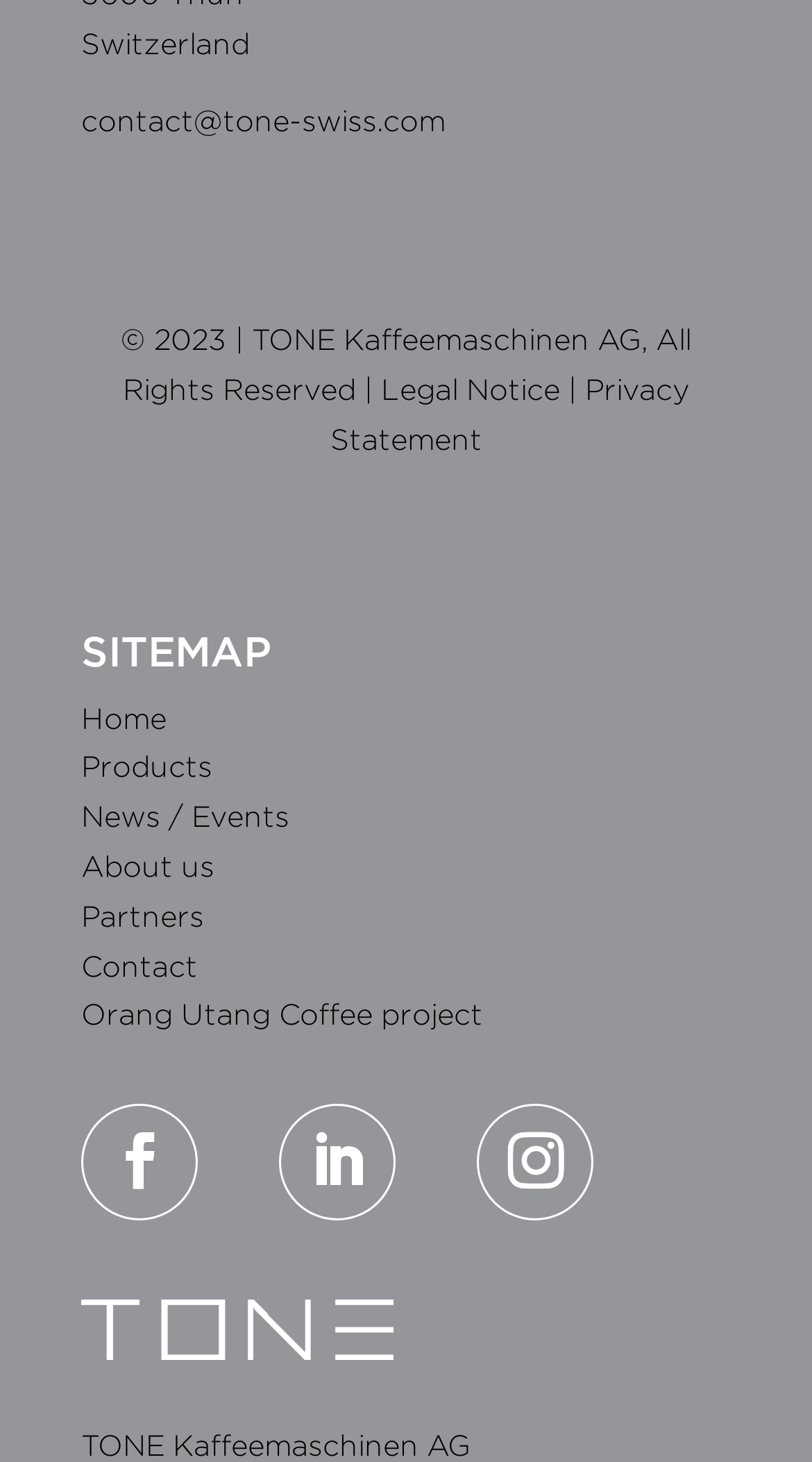Please answer the following question using a single word or phrase: 
What is the purpose of the 'SITEMAP' section?

To provide site navigation